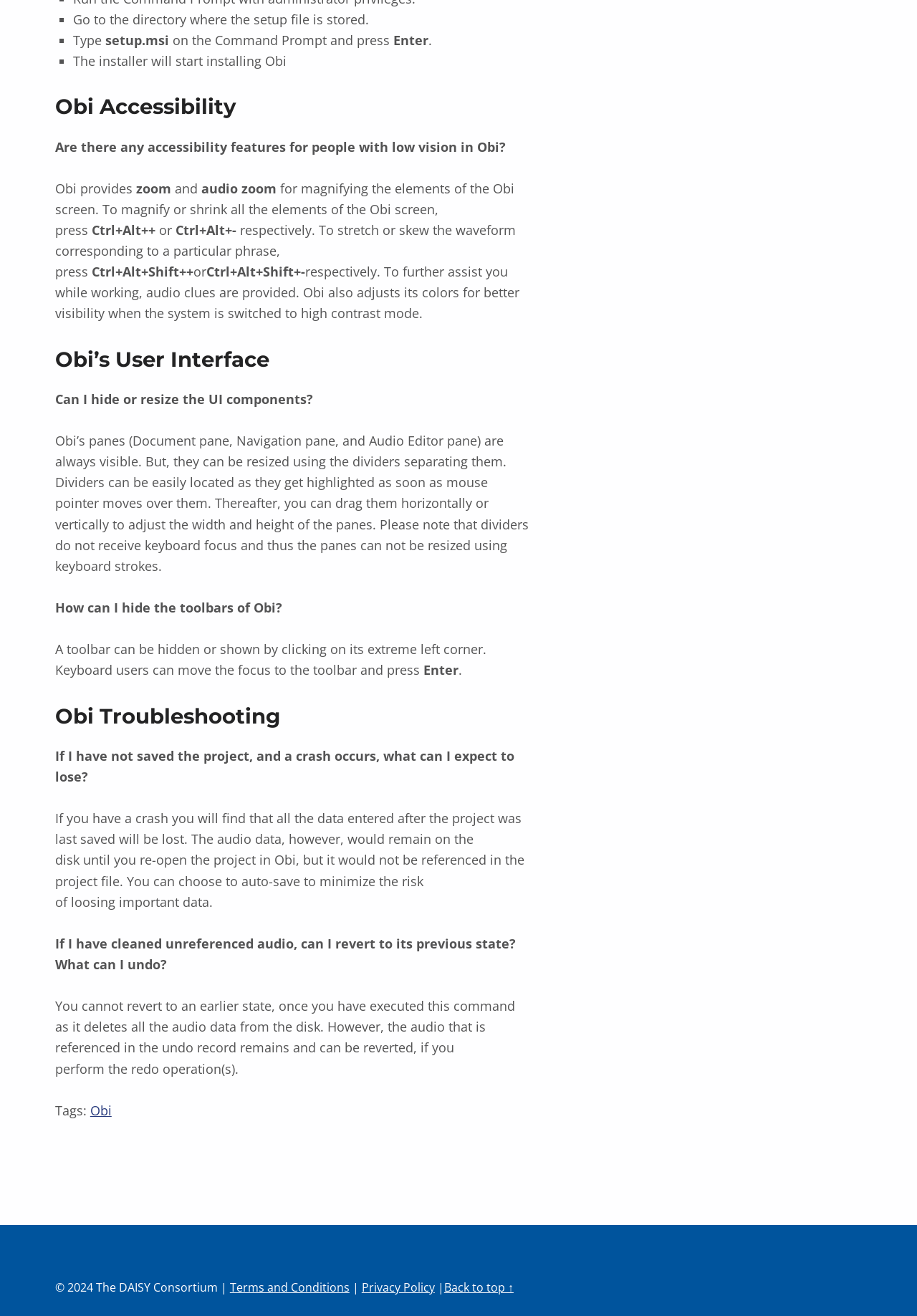How can I hide a toolbar in Obi? Examine the screenshot and reply using just one word or a brief phrase.

by clicking on its extreme left corner